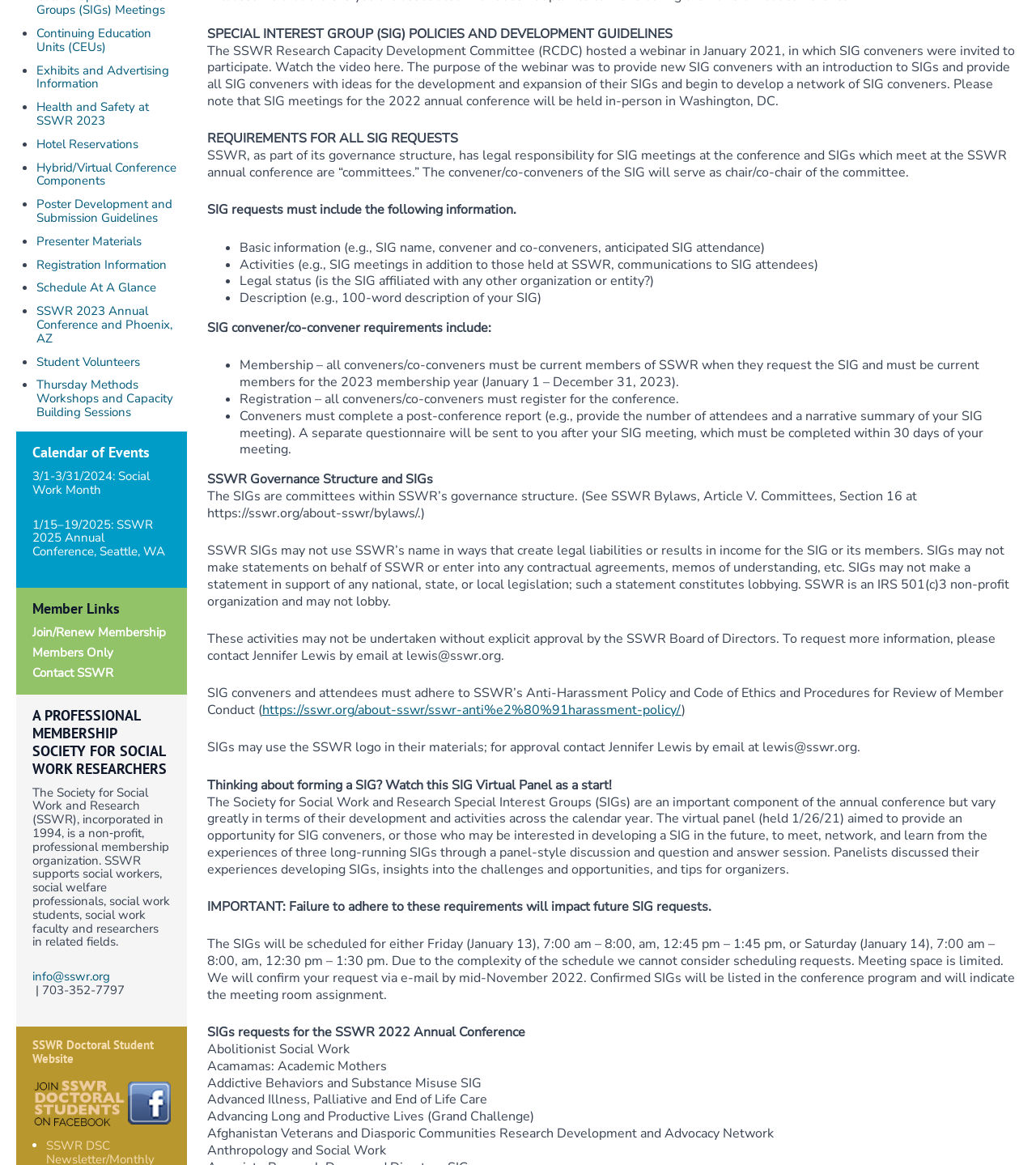Identify the bounding box for the UI element described as: "SSWR Doctoral Student Website". The coordinates should be four float numbers between 0 and 1, i.e., [left, top, right, bottom].

[0.031, 0.892, 0.165, 0.915]